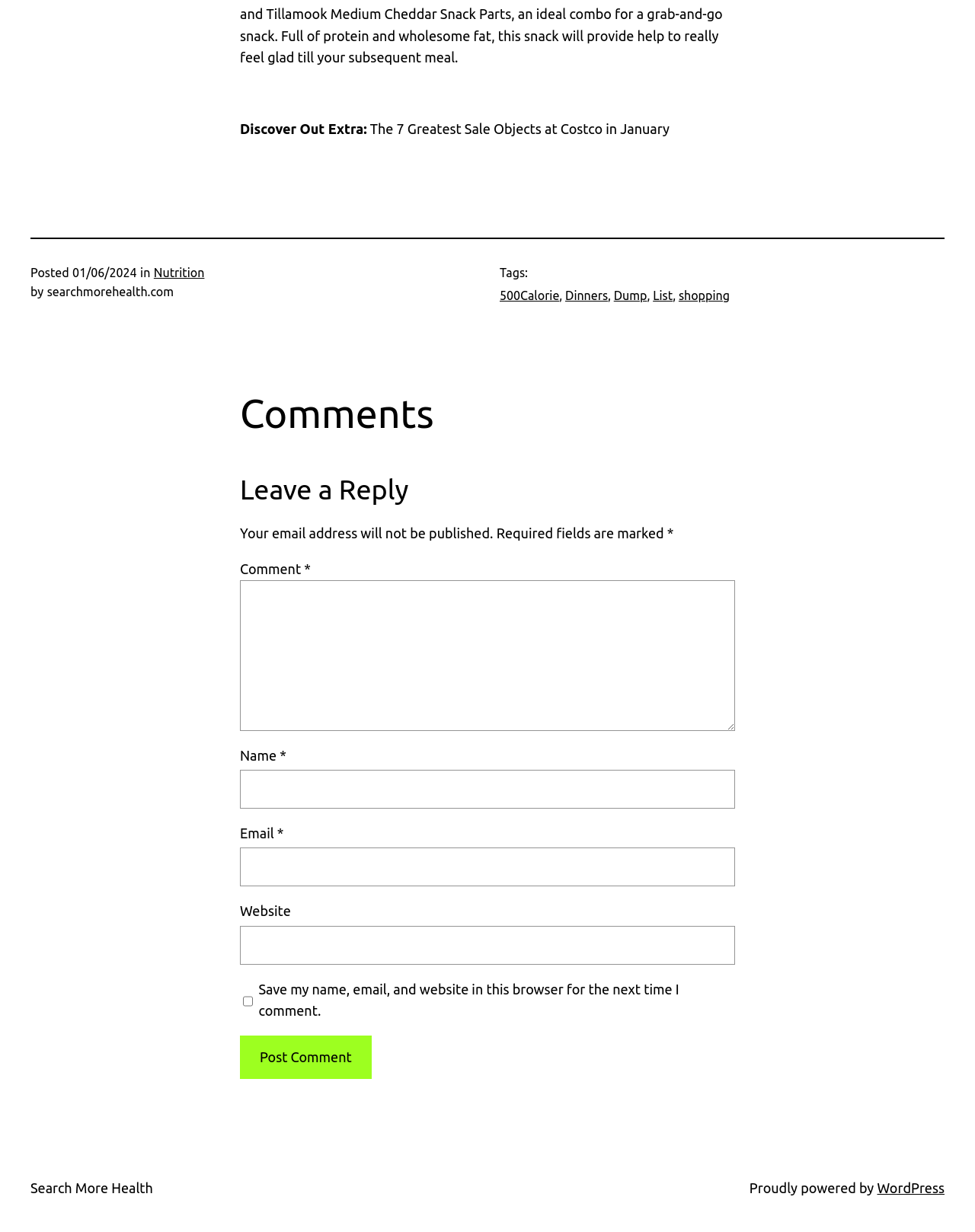Please pinpoint the bounding box coordinates for the region I should click to adhere to this instruction: "Click the 'Search More Health' link".

[0.031, 0.958, 0.157, 0.97]